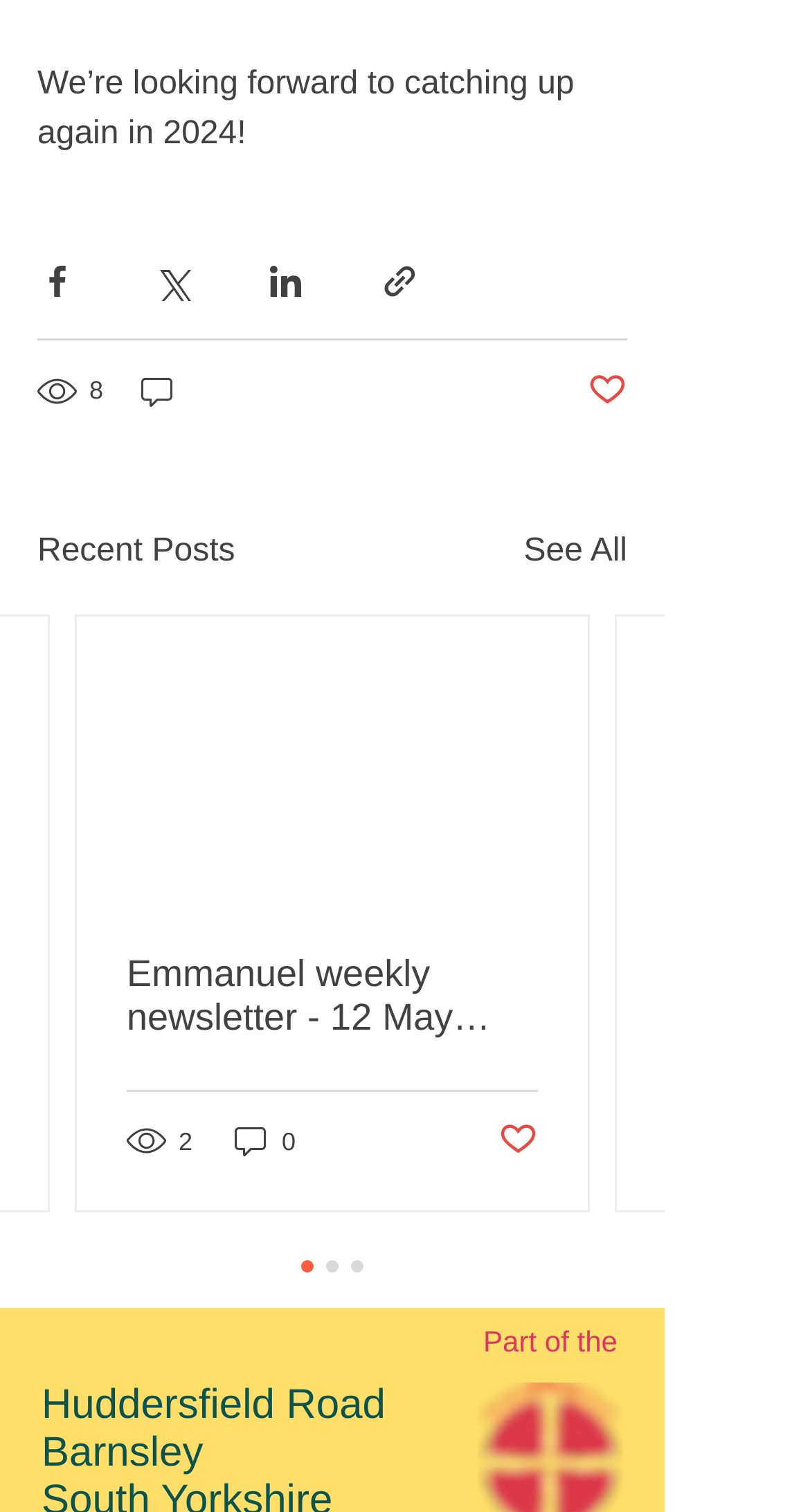What is the title of the first recent post?
Provide a one-word or short-phrase answer based on the image.

Emmanuel weekly newsletter - 12 May 2024